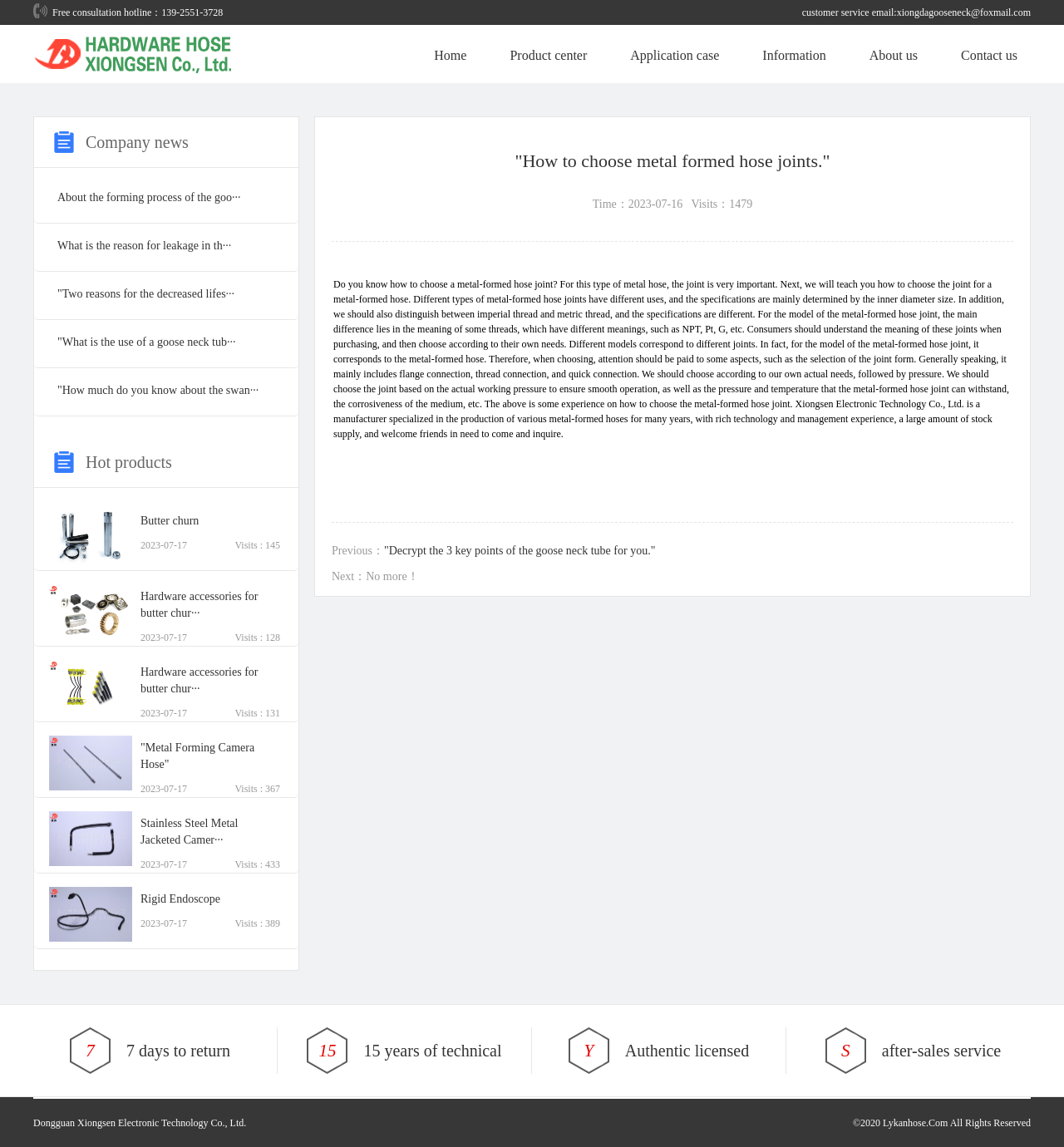How many years of technical experience does the company have?
Please use the image to provide an in-depth answer to the question.

At the bottom of the webpage, there is a section that highlights the company's credentials. One of the points mentioned is that the company has 15 years of technical experience, which suggests that the company has a strong foundation in its field.